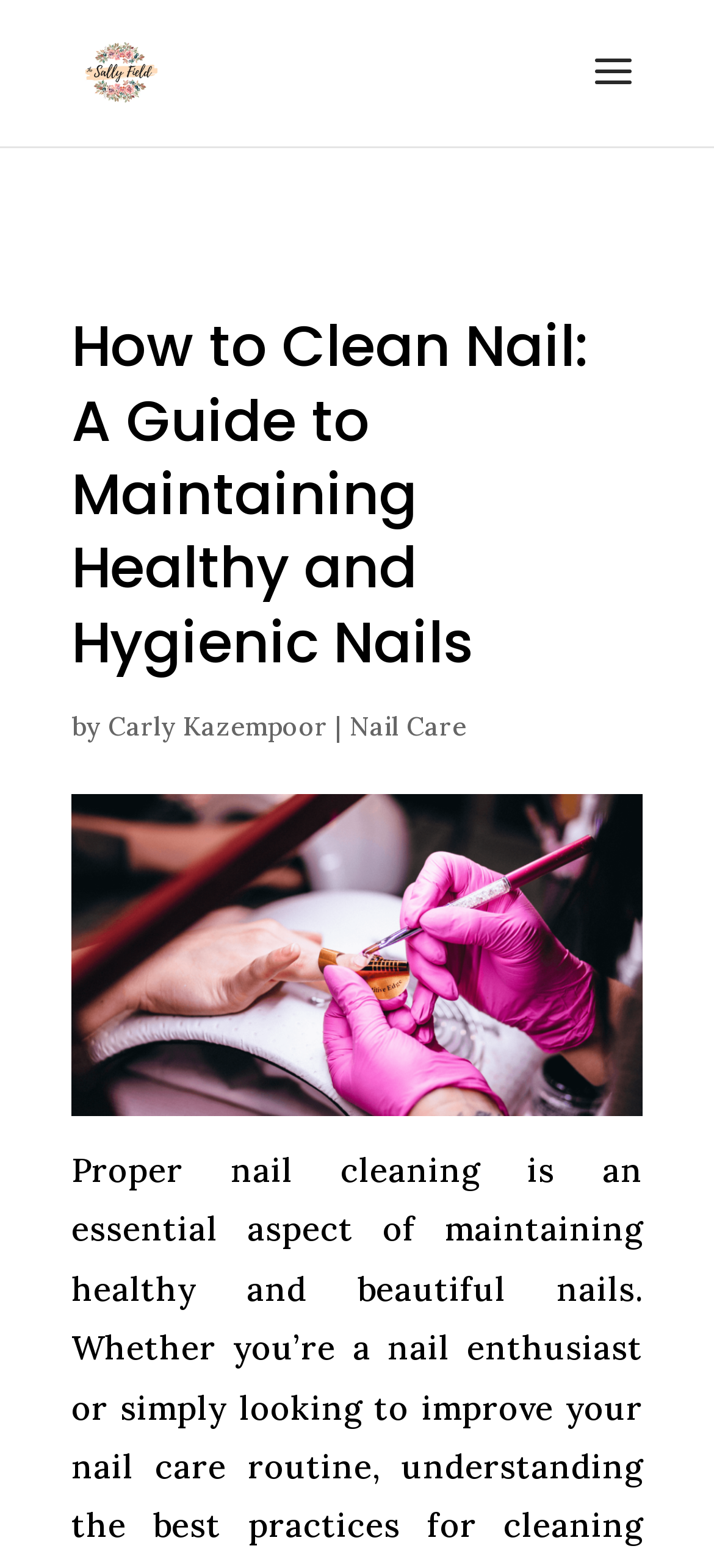What is the purpose of the article?
Based on the image, provide a one-word or brief-phrase response.

To provide a guide